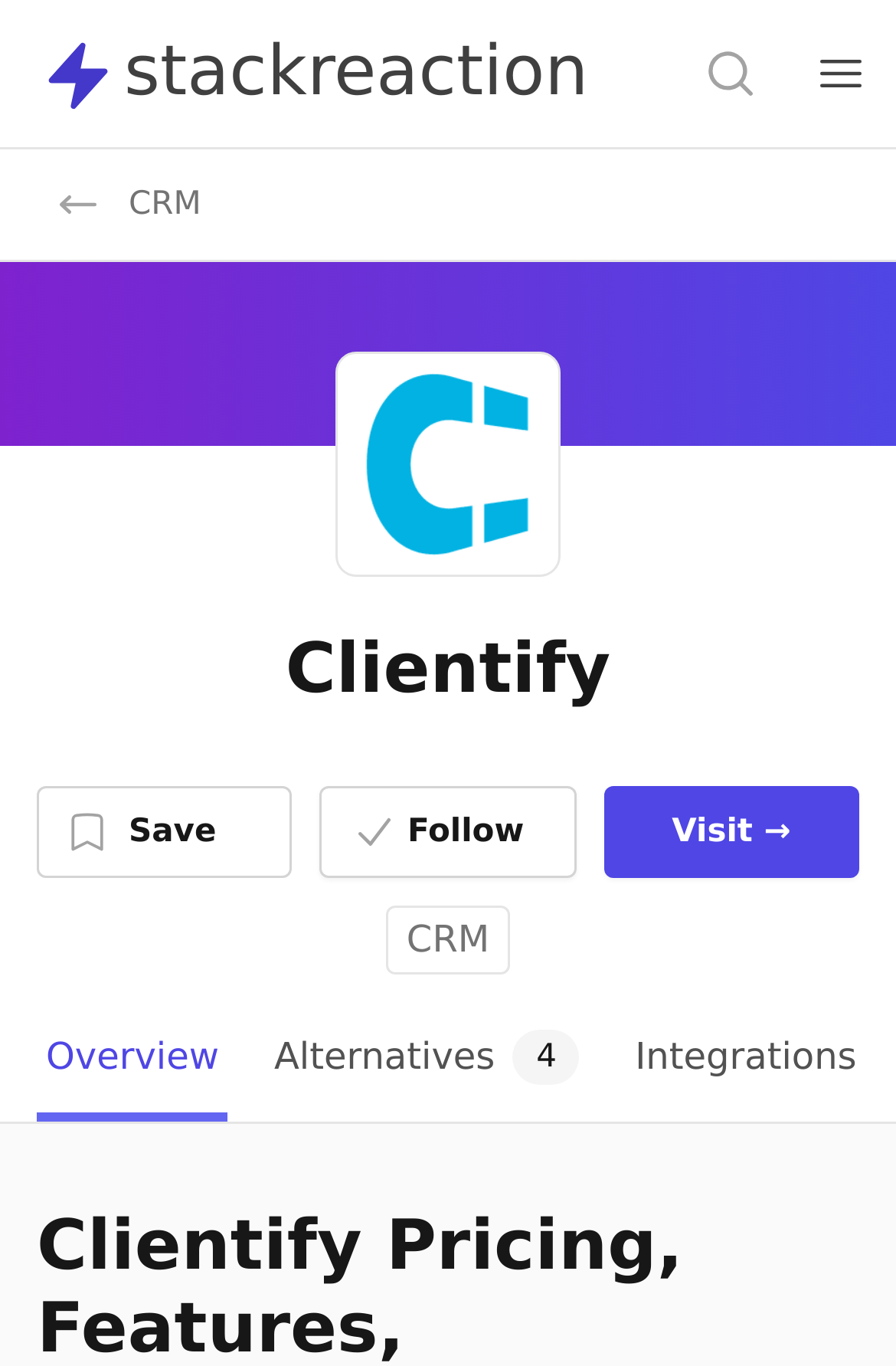Pinpoint the bounding box coordinates of the clickable area needed to execute the instruction: "View alternatives". The coordinates should be specified as four float numbers between 0 and 1, i.e., [left, top, right, bottom].

[0.296, 0.734, 0.657, 0.821]